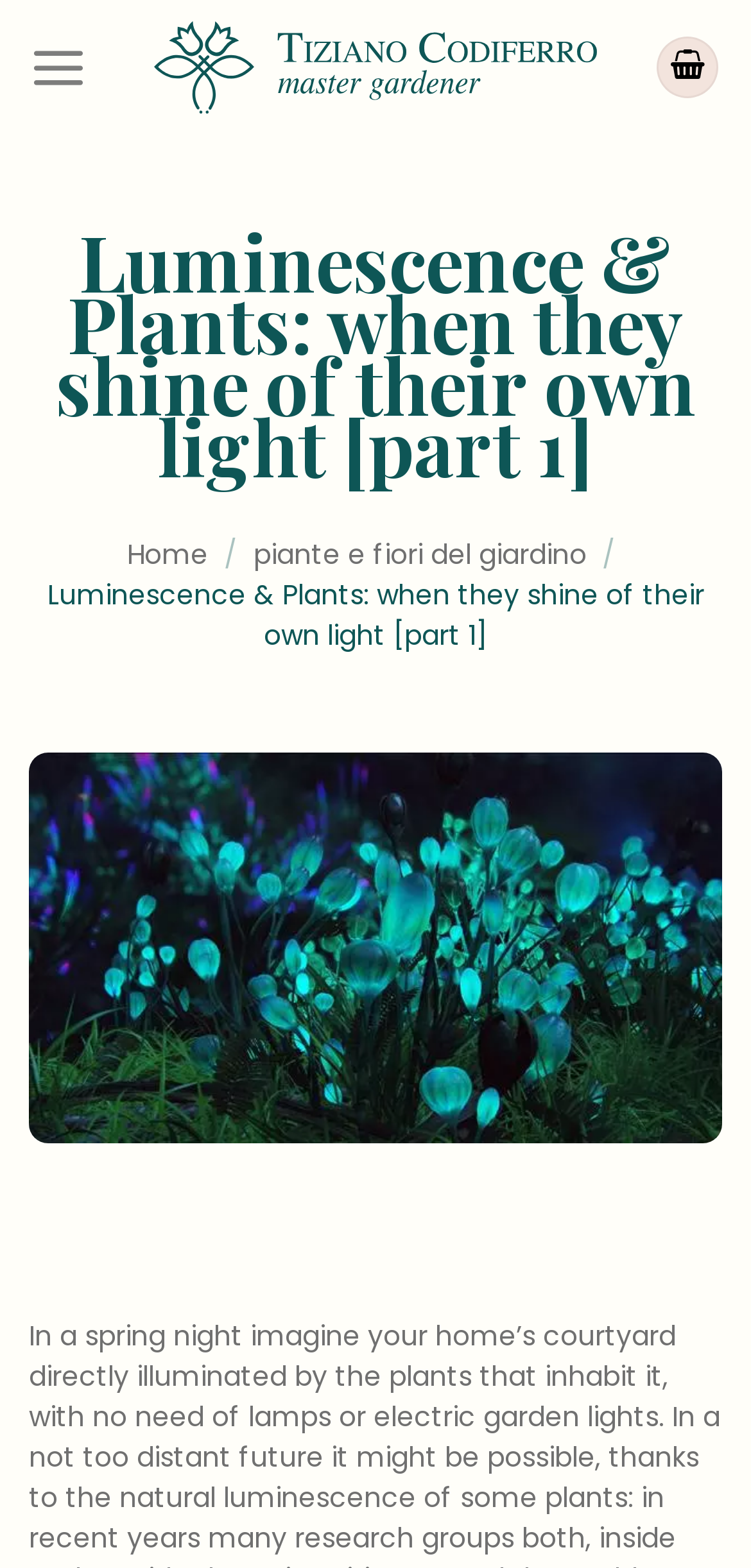Identify the headline of the webpage and generate its text content.

Luminescence & Plants: when they shine of their own light [part 1]